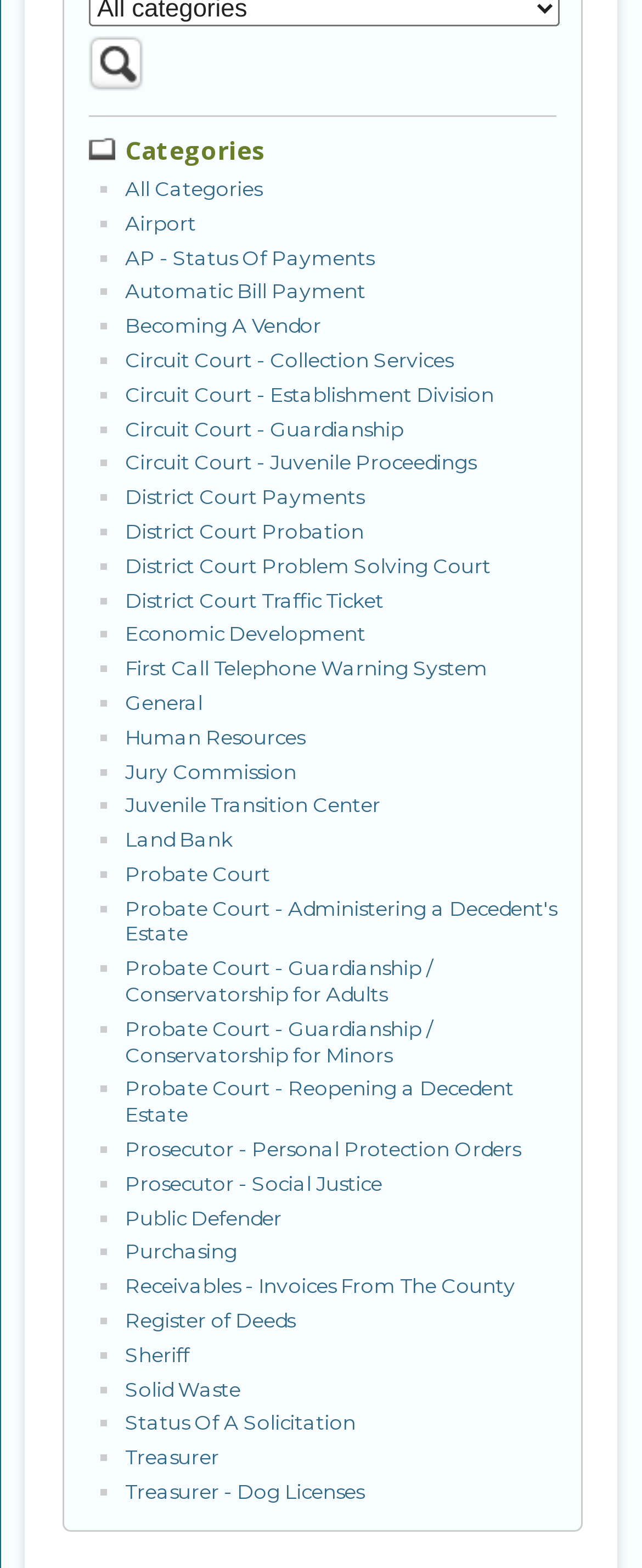Provide the bounding box coordinates of the HTML element described by the text: "Index & Papers".

None